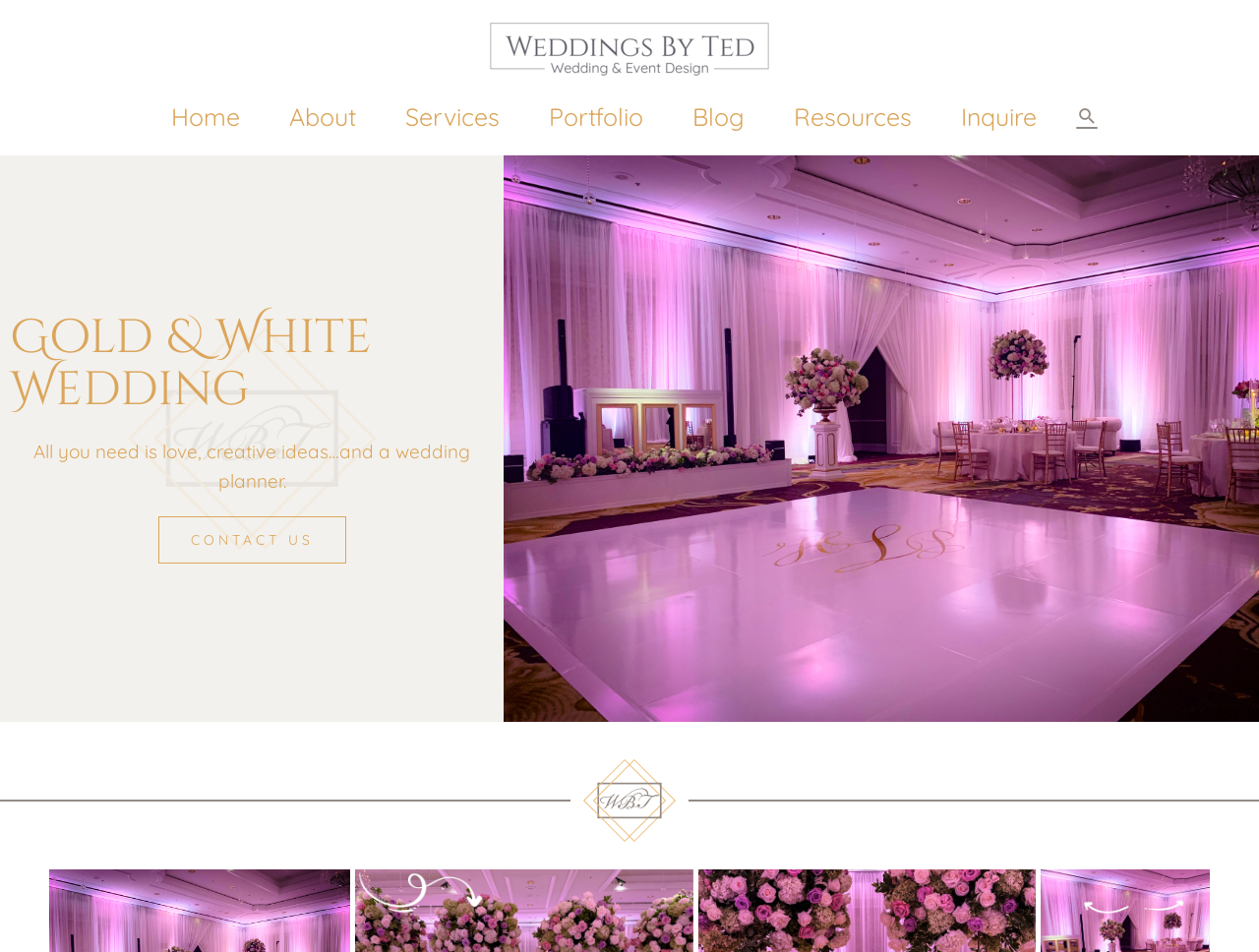Determine which piece of text is the heading of the webpage and provide it.

Gold & White Wedding